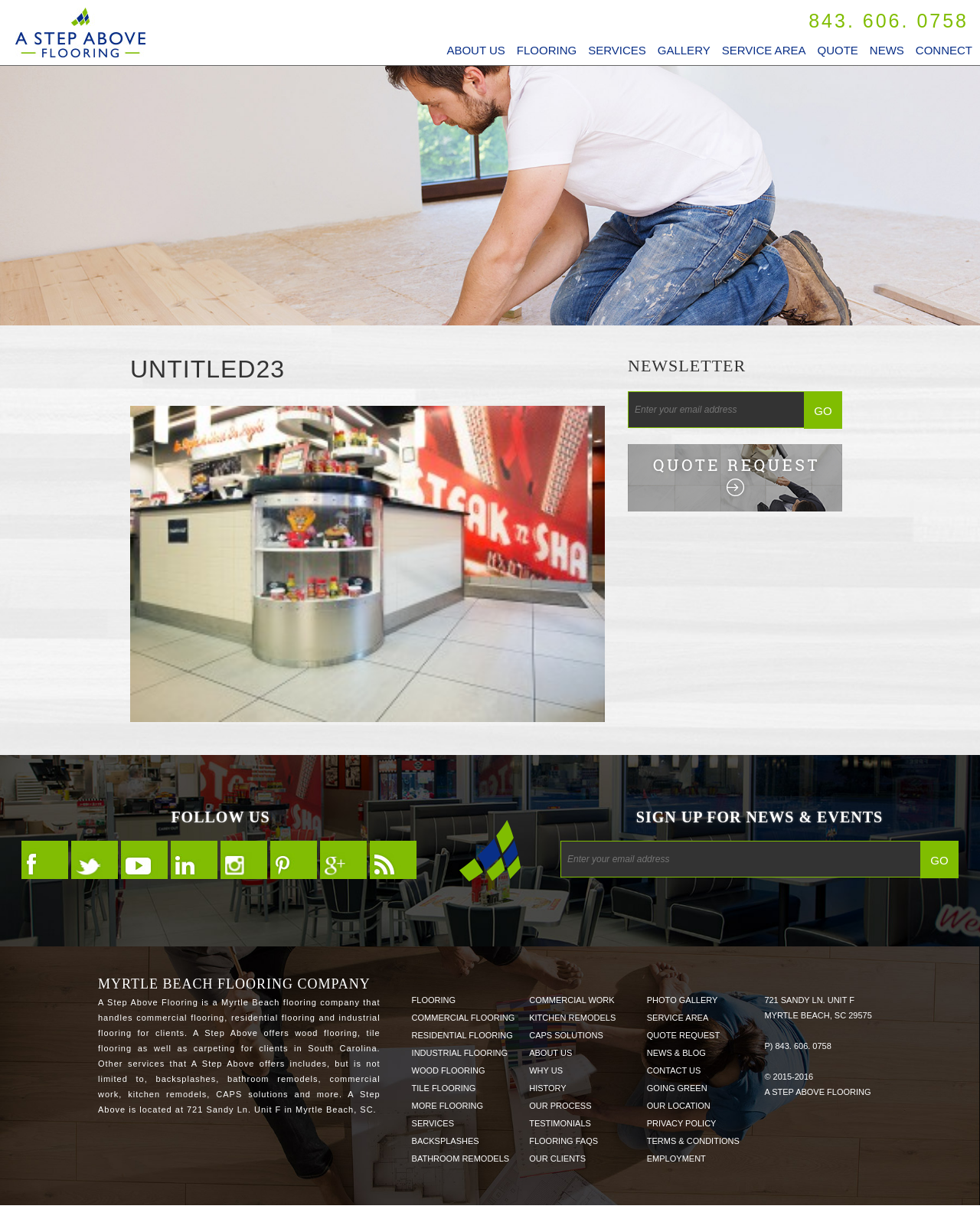Please determine the bounding box coordinates for the element that should be clicked to follow these instructions: "Click on ABOUT US".

[0.448, 0.031, 0.519, 0.046]